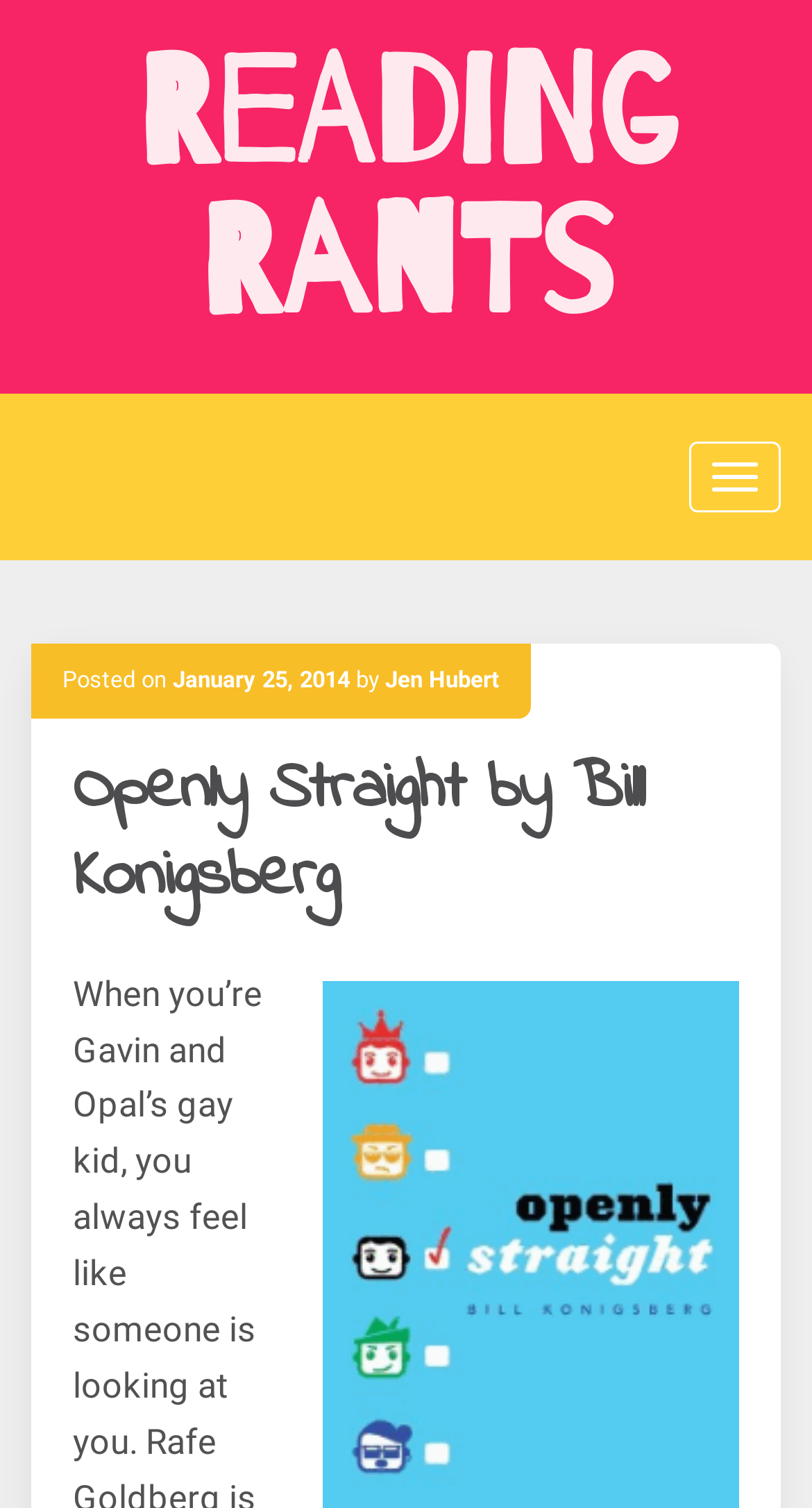From the screenshot, find the bounding box of the UI element matching this description: "Jen Hubert". Supply the bounding box coordinates in the form [left, top, right, bottom], each a float between 0 and 1.

[0.474, 0.442, 0.615, 0.46]